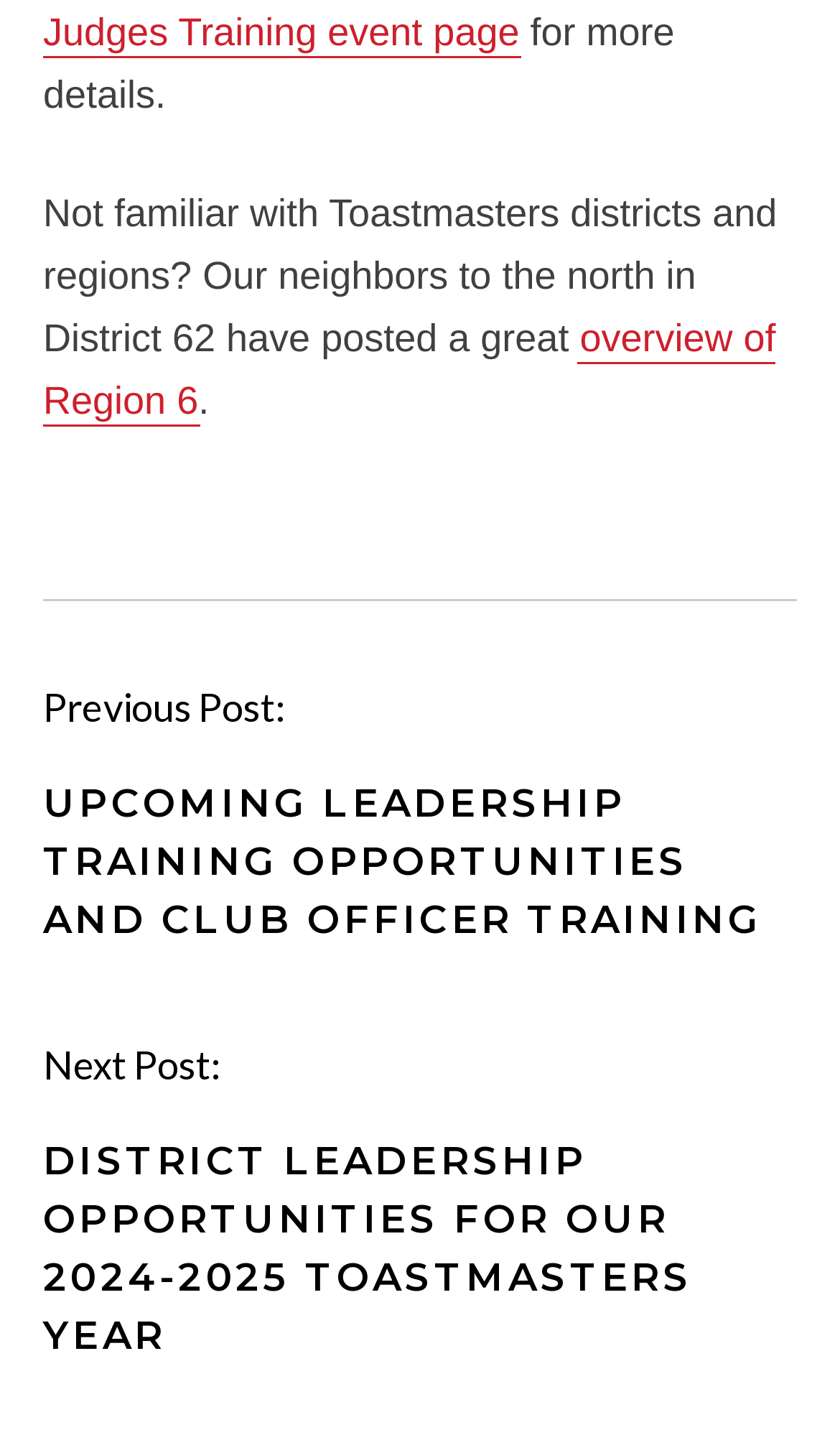What is the purpose of the link 'overview of Region 6'?
Please answer the question with as much detail and depth as you can.

The link 'overview of Region 6' is preceded by the StaticText 'Not familiar with Toastmasters districts and regions? Our neighbors to the north in District 62 have posted a great', which implies that the link is intended to provide more details about Region 6.